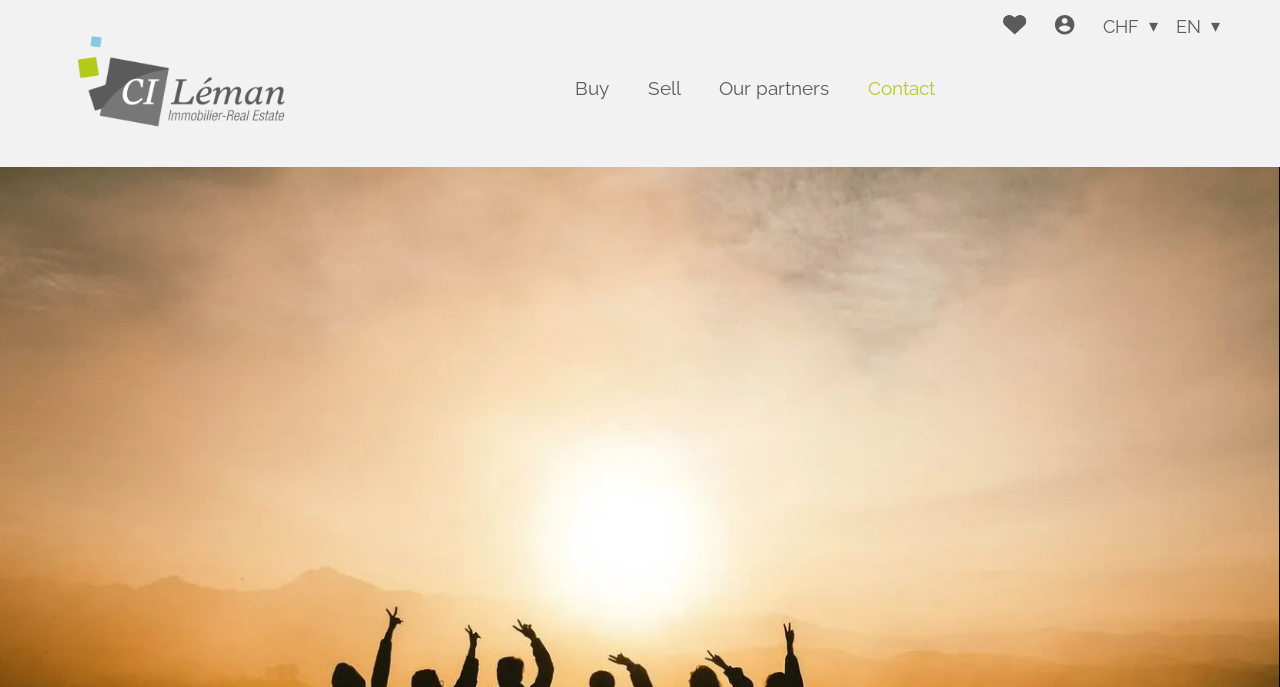What is the logo of the website?
Answer with a single word or phrase, using the screenshot for reference.

CI-Léman